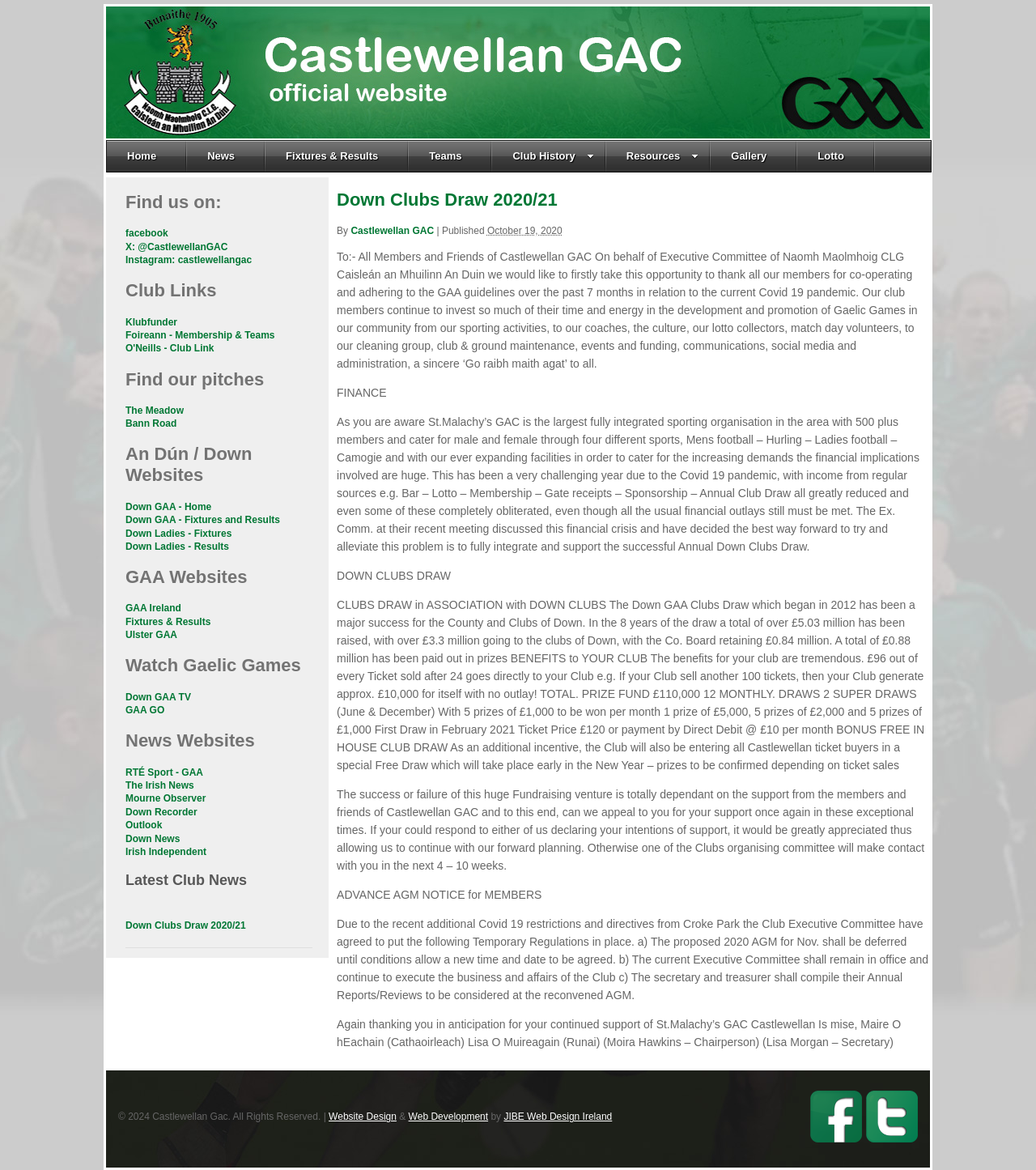Find the UI element described as: "Gallery" and predict its bounding box coordinates. Ensure the coordinates are four float numbers between 0 and 1, [left, top, right, bottom].

[0.686, 0.12, 0.77, 0.148]